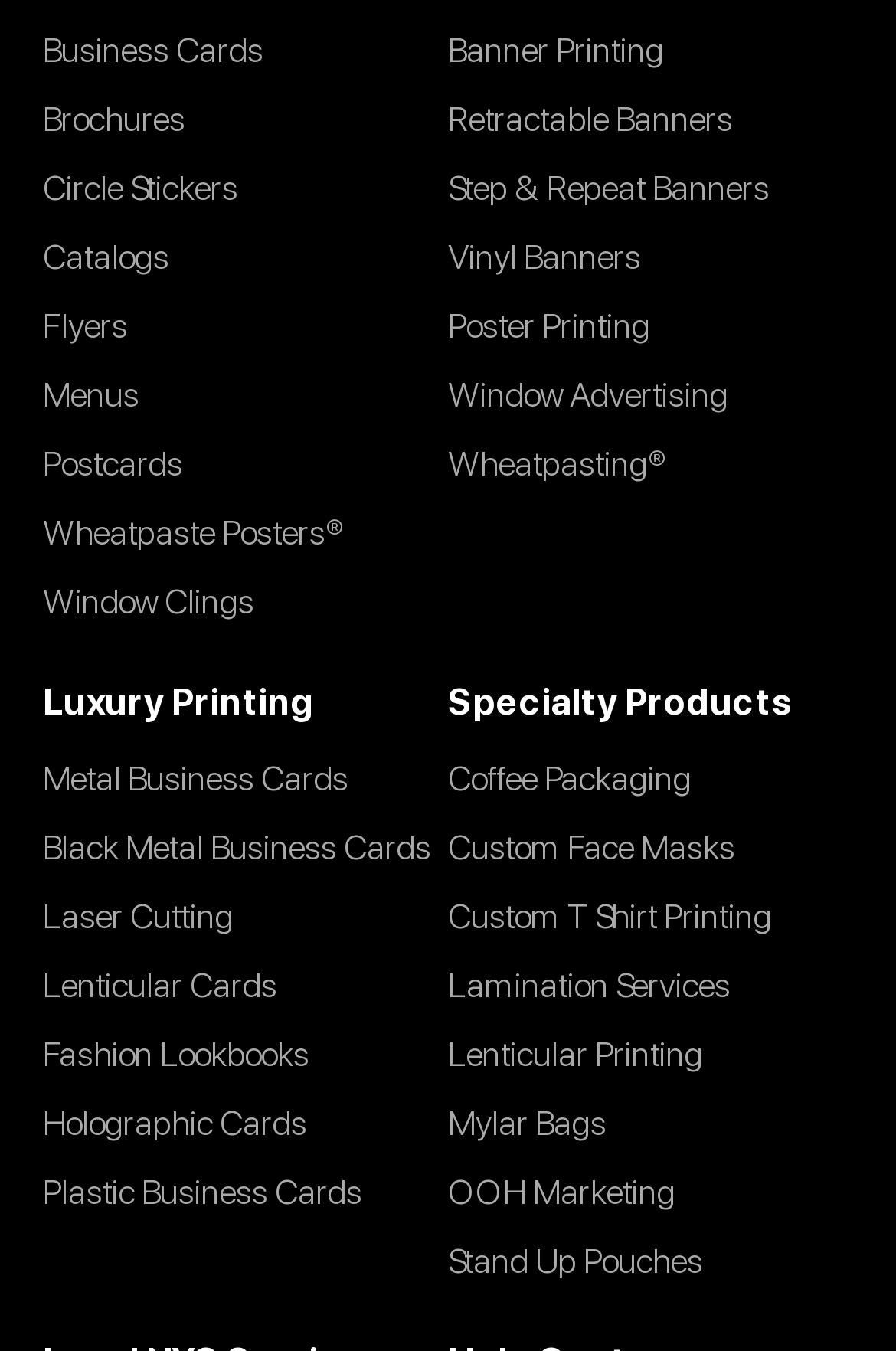Specify the bounding box coordinates for the region that must be clicked to perform the given instruction: "Explore Metal Business Cards".

[0.048, 0.562, 0.389, 0.593]